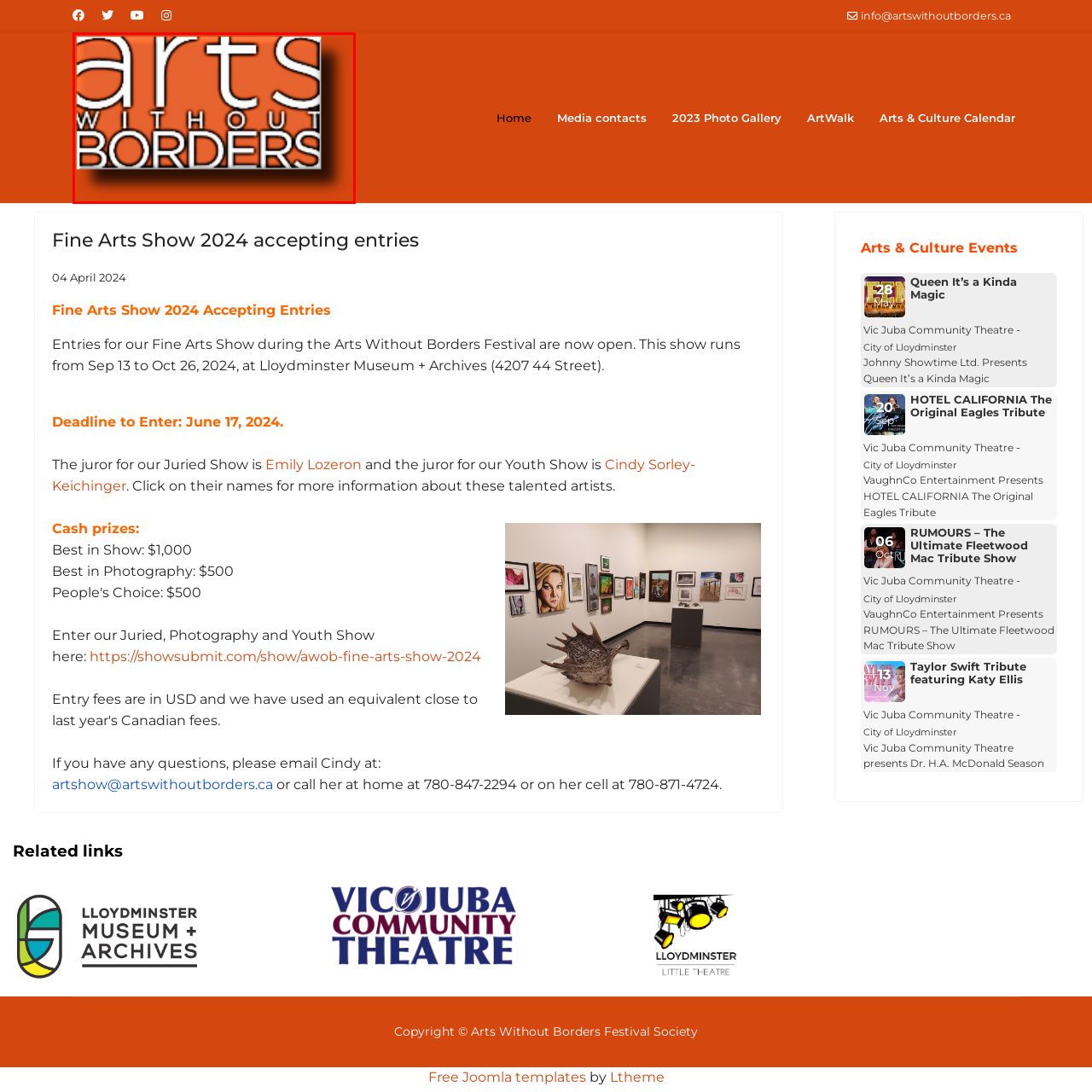Describe the features and objects visible in the red-framed section of the image in detail.

The image features the logo of "Arts Without Borders," prominently displayed against a vibrant orange background. The design emphasizes the text "arts" in a bold, modern font, flanked by the words "without" and "BORDERS," which are also styled to convey a sense of creativity and inclusivity. This logo encapsulates the organization's commitment to promoting artistic expression across diverse cultural boundaries, reflecting its mission to unify artists and audiences from various backgrounds. The visual energy of the logo suggests an inviting atmosphere for art enthusiasts and participants alike.